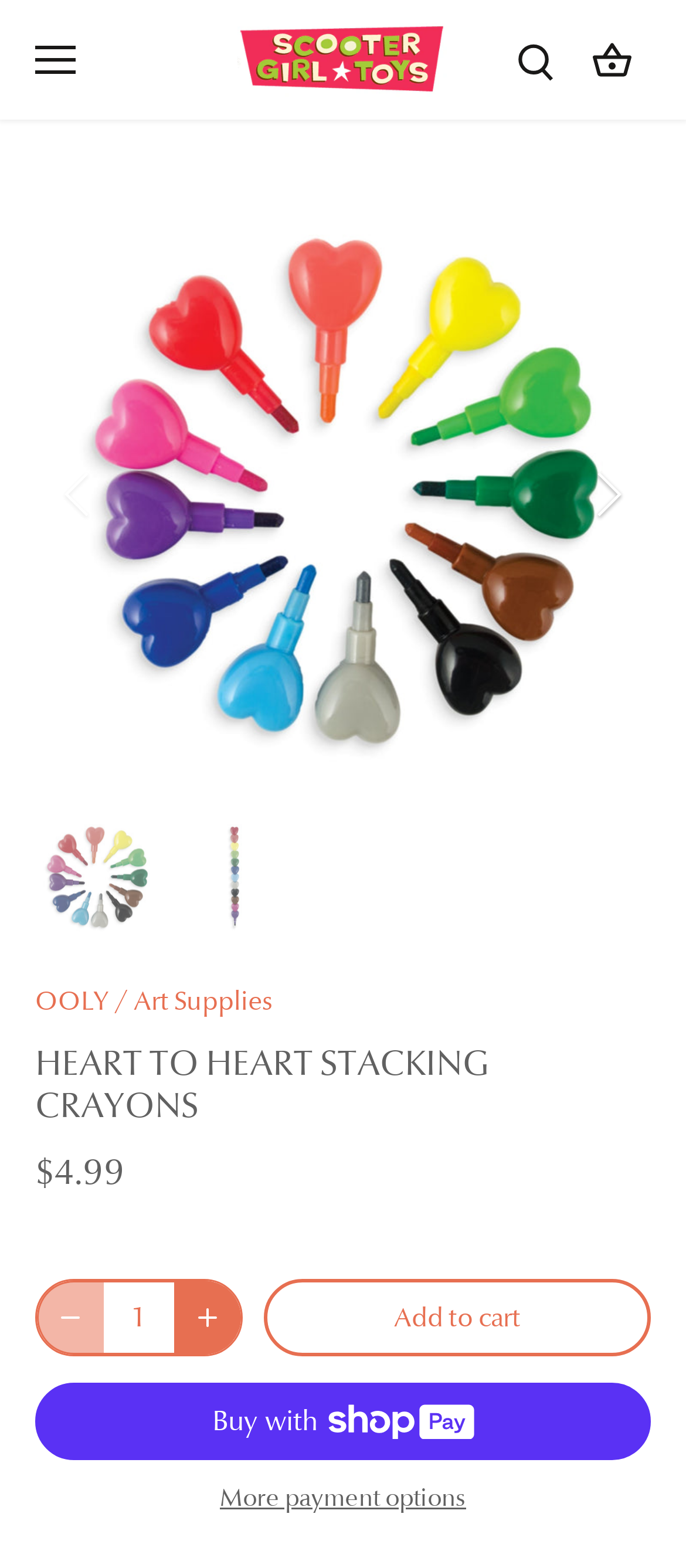What is the purpose of the dialog box?
Answer the question with a thorough and detailed explanation.

I found the purpose of the dialog box by looking at the heading element that says 'SIGN UP AND SAVE' and the static text element that says 'Sign up for our mailing list for discounts and exclusive offers'.